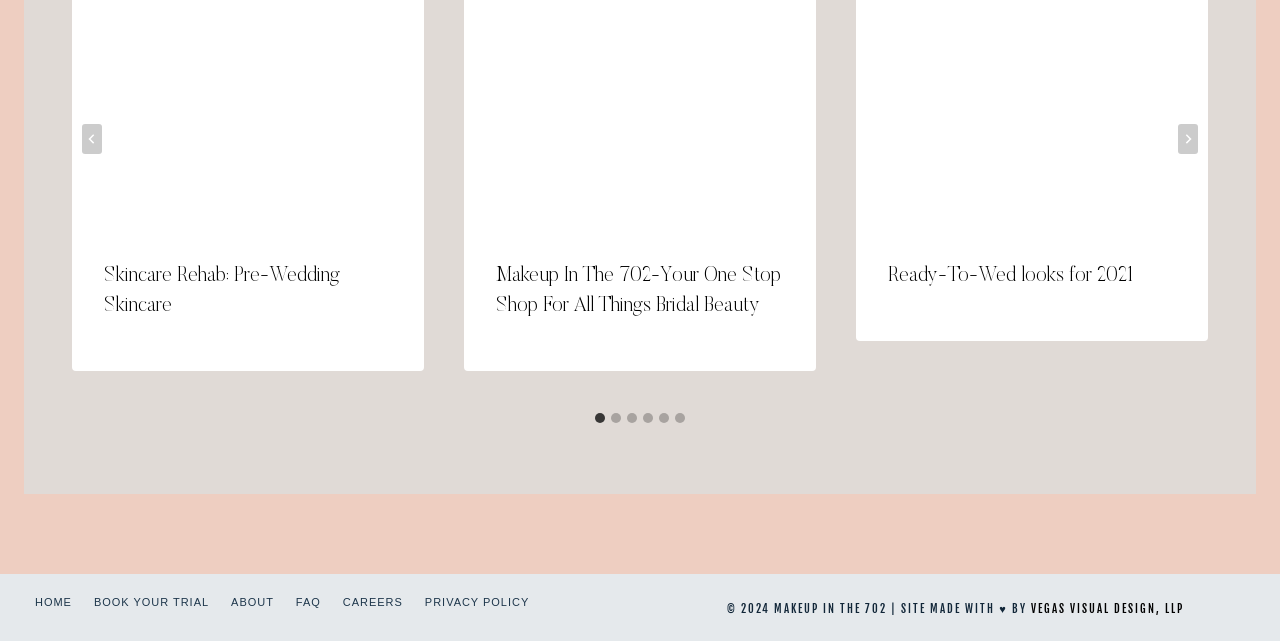Please look at the image and answer the question with a detailed explanation: What is the name of the company mentioned in the footer?

The footer of the webpage contains a navigation element with links to various pages, including 'HOME', 'BOOK YOUR TRIAL', and others. It also contains a copyright notice that mentions the company name 'MAKEUP IN THE 702'.